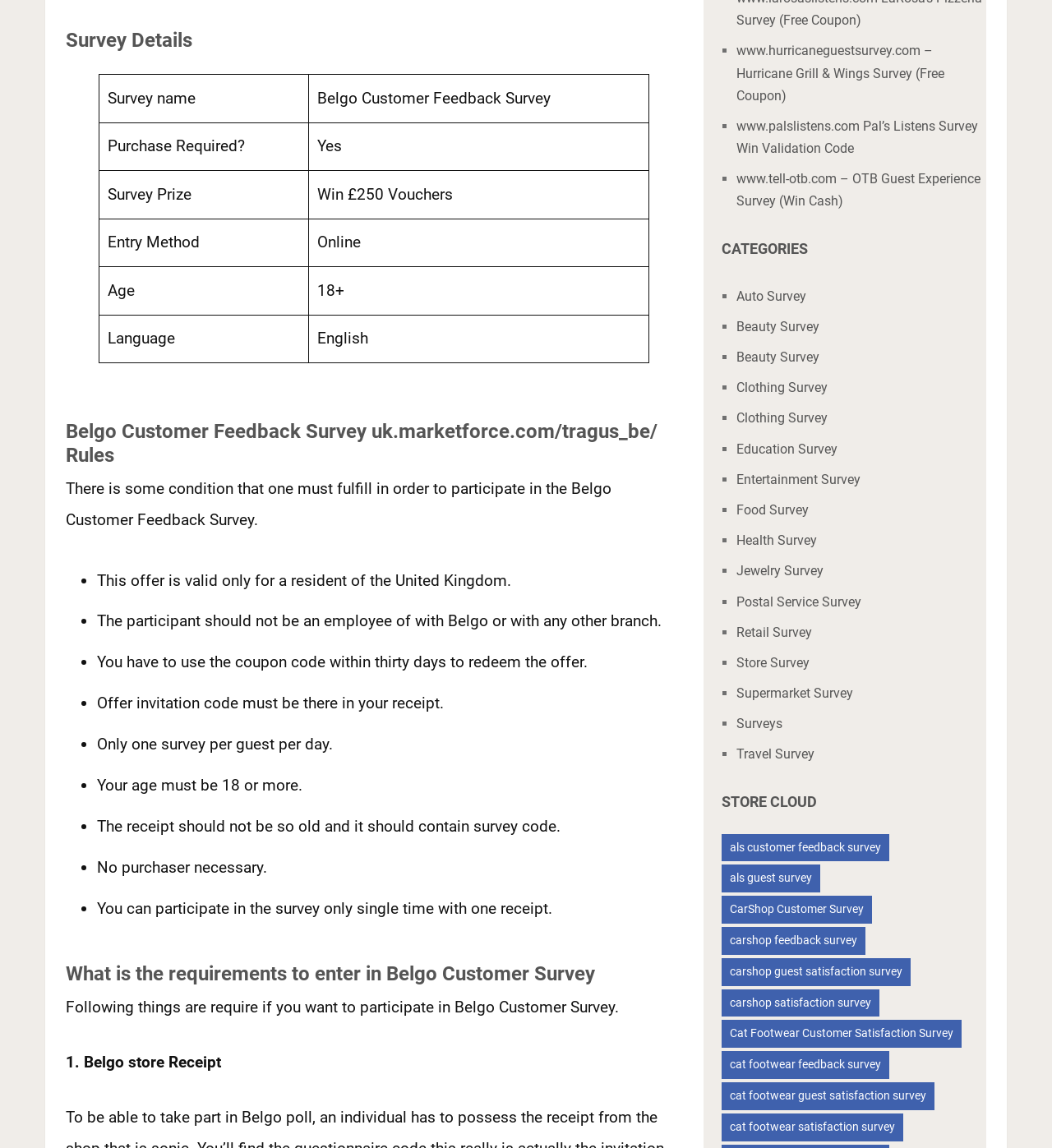Could you determine the bounding box coordinates of the clickable element to complete the instruction: "View the image related to 'Lamborghini'"? Provide the coordinates as four float numbers between 0 and 1, i.e., [left, top, right, bottom].

None